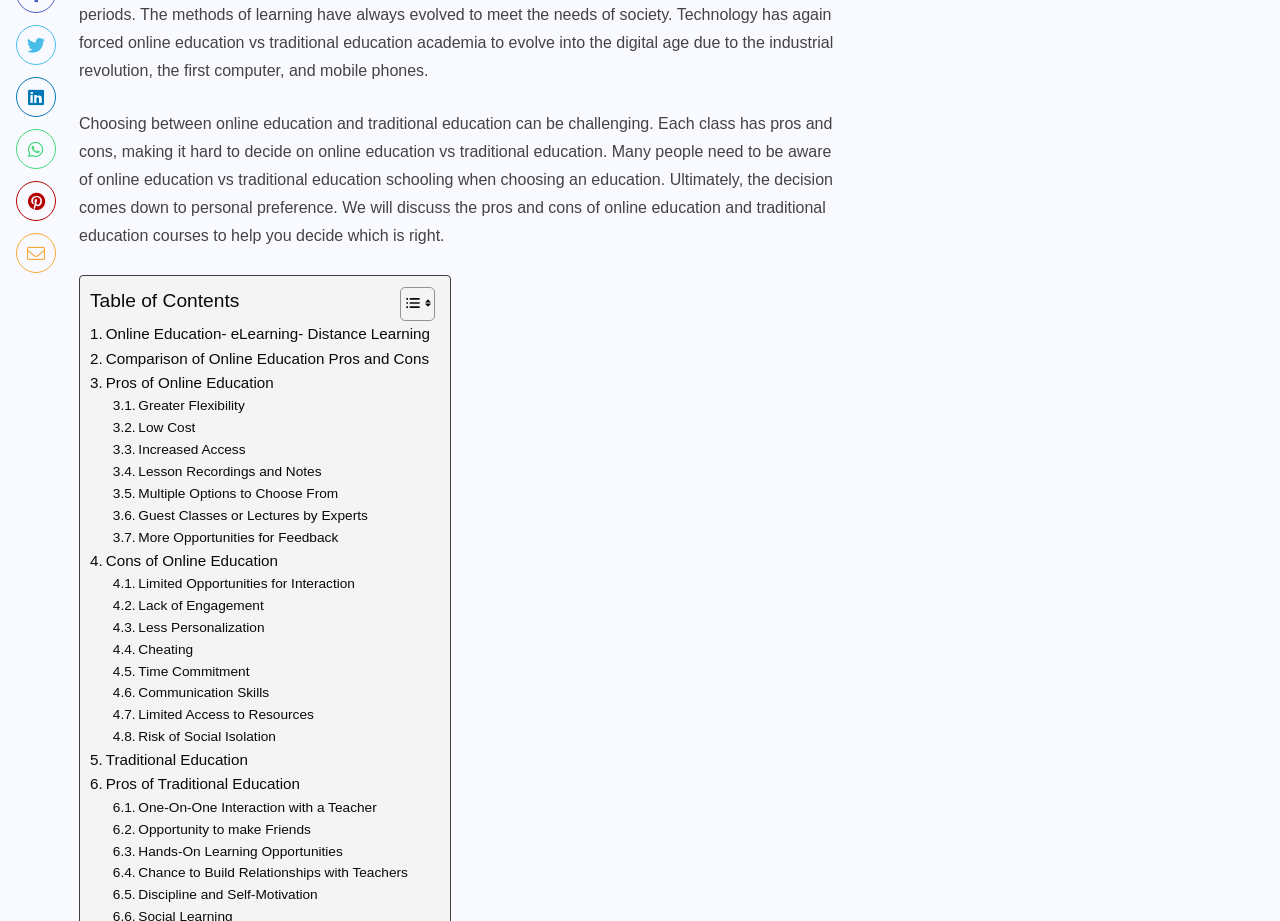Please answer the following question using a single word or phrase: 
What is the main topic of this webpage?

Online education vs traditional education